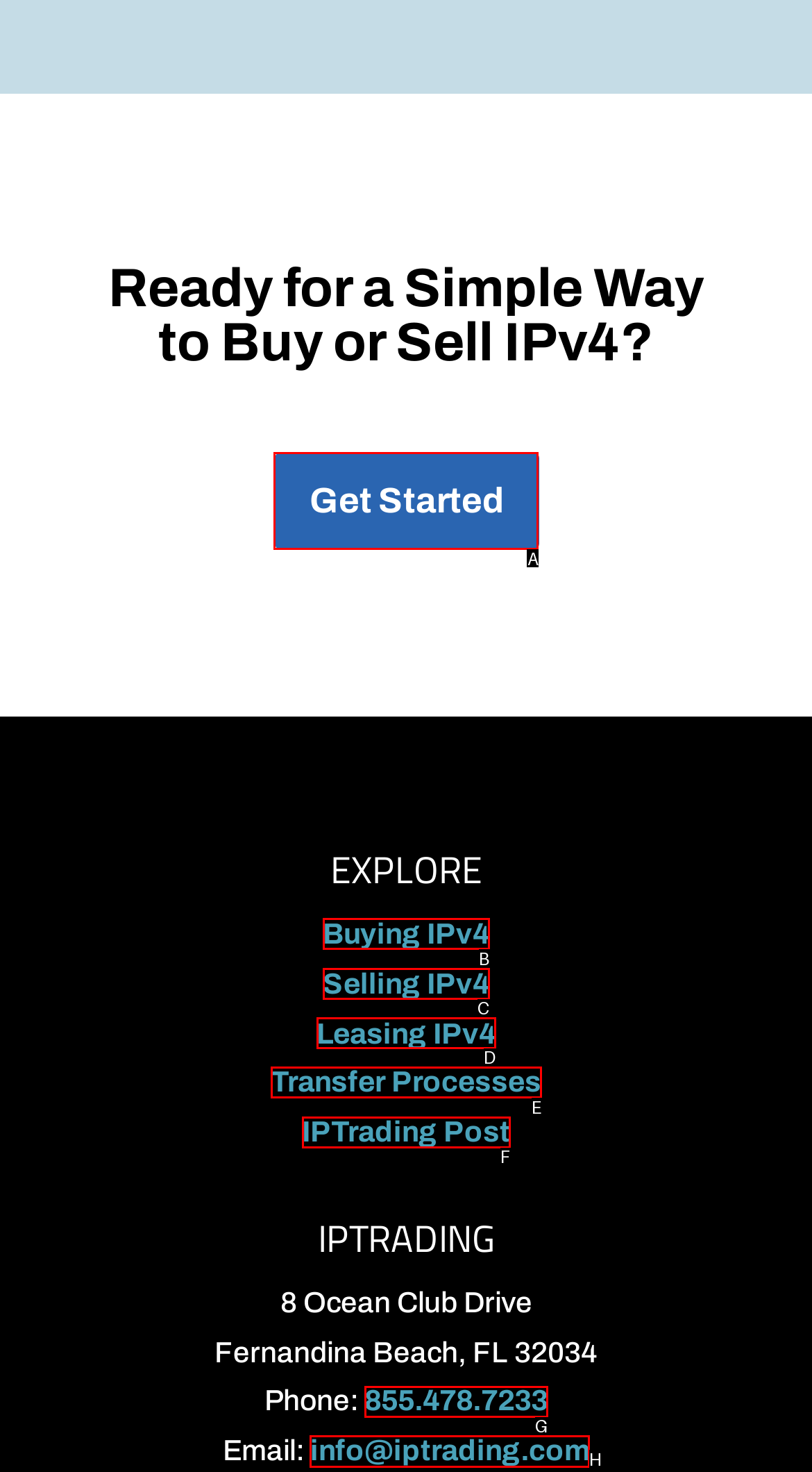Identify the correct choice to execute this task: Email 'info@iptrading.com'
Respond with the letter corresponding to the right option from the available choices.

H